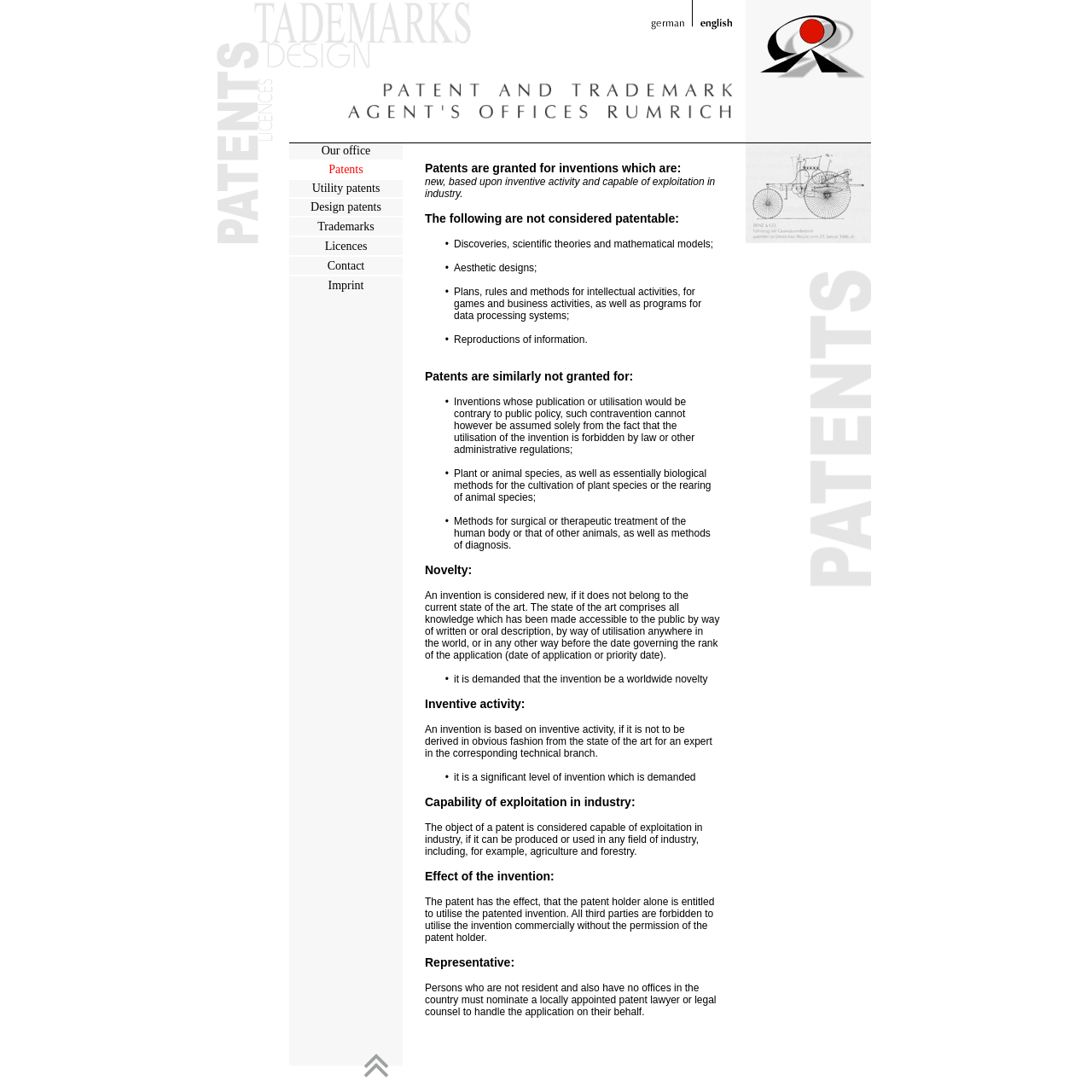Bounding box coordinates are given in the format (top-left x, top-left y, bottom-right x, bottom-right y). All values should be floating point numbers between 0 and 1. Provide the bounding box coordinate for the UI element described as: Licences

[0.265, 0.217, 0.369, 0.234]